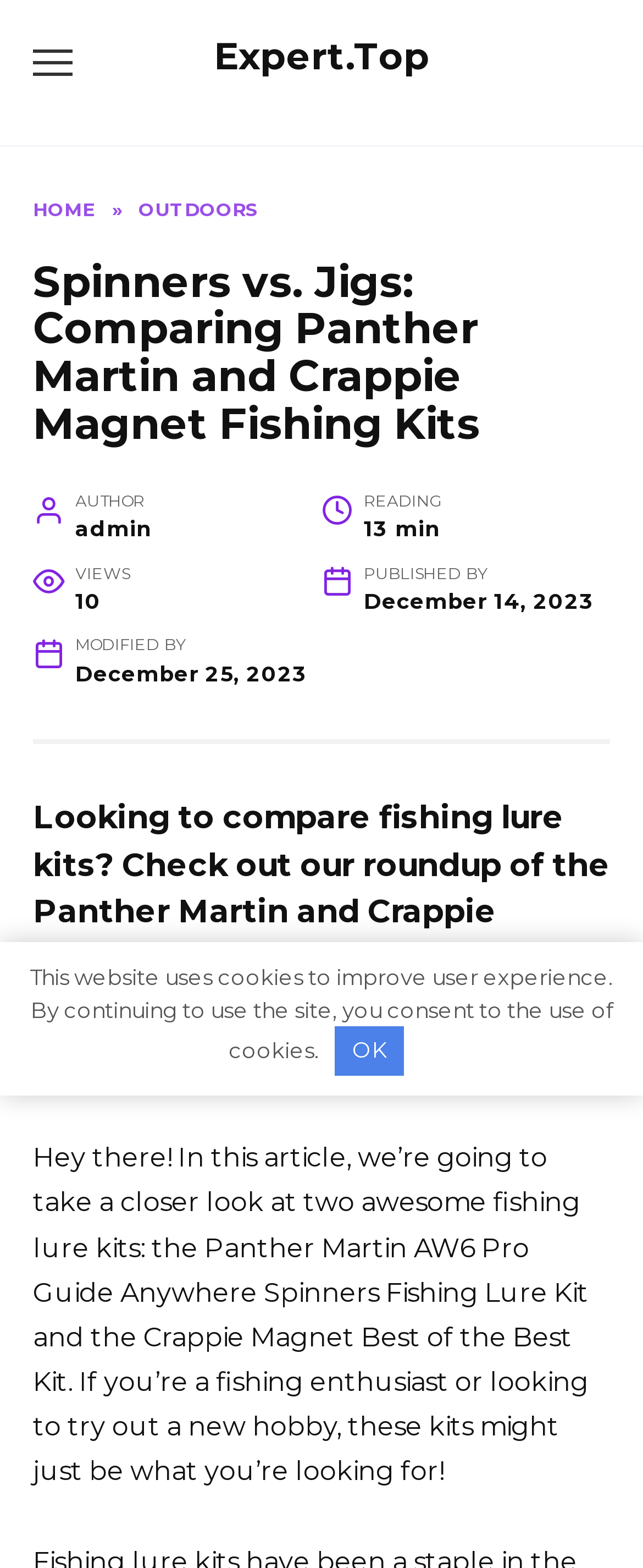What type of fishing kits are compared in this article?
Give a detailed response to the question by analyzing the screenshot.

The article compares two fishing lure kits, specifically the Panther Martin AW6 Pro Guide Anywhere Spinners Fishing Lure Kit and the Crappie Magnet Best of the Best Kit, as mentioned in the introductory paragraph.